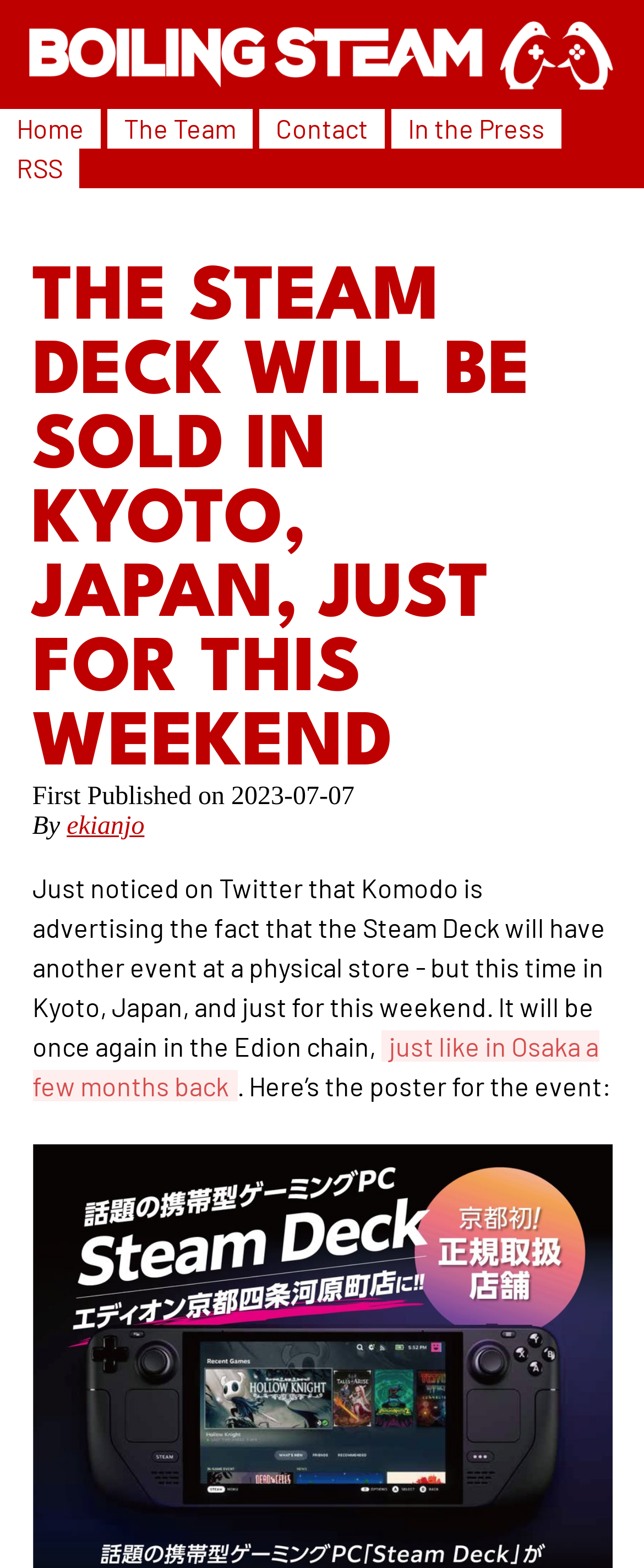Using the elements shown in the image, answer the question comprehensively: How many links are in the top navigation bar?

I counted the links in the top navigation bar, which are 'Home', 'The Team', 'Contact', and 'In the Press', so there are 4 links in total.